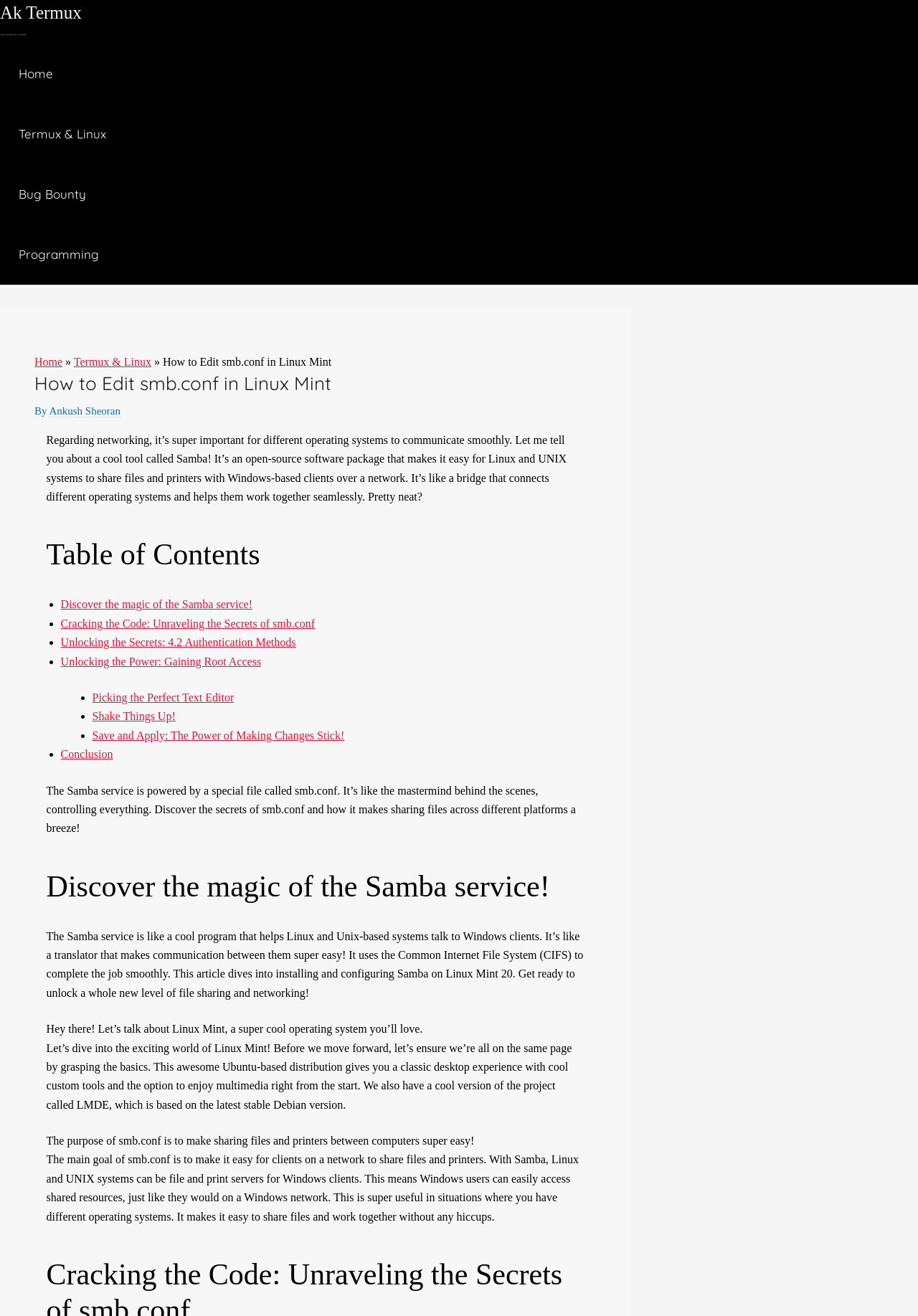Find the bounding box coordinates for the area that must be clicked to perform this action: "Click on the 'Cracking the Code: Unraveling the Secrets of smb.conf' link".

[0.066, 0.469, 0.343, 0.478]